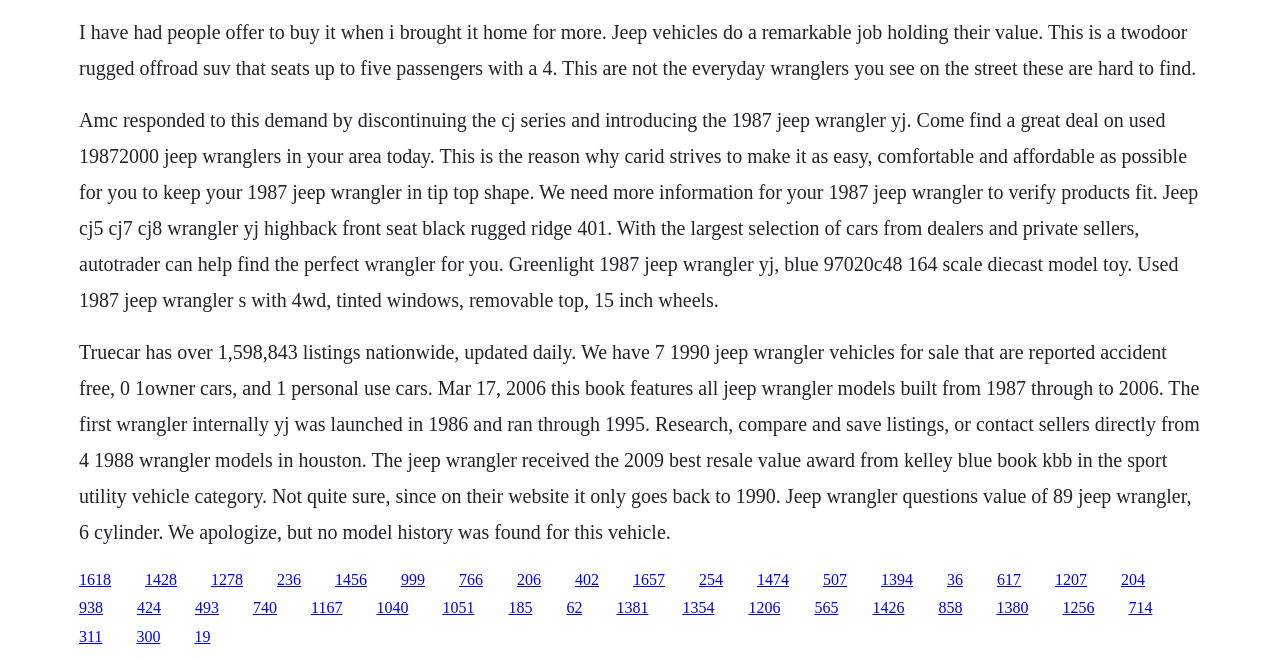What is the model year of the Jeep Wrangler mentioned?
Look at the image and provide a detailed response to the question.

The answer can be found in the StaticText element with OCR text 'I have had people offer to buy it when i brought it home for more. Jeep vehicles do a remarkable job holding their value. This is a twodoor rugged offroad suv that seats up to five passengers with a 4. This are not the everyday wranglers you see on the street these are hard to find.' and also in other StaticText elements that mention the model year.